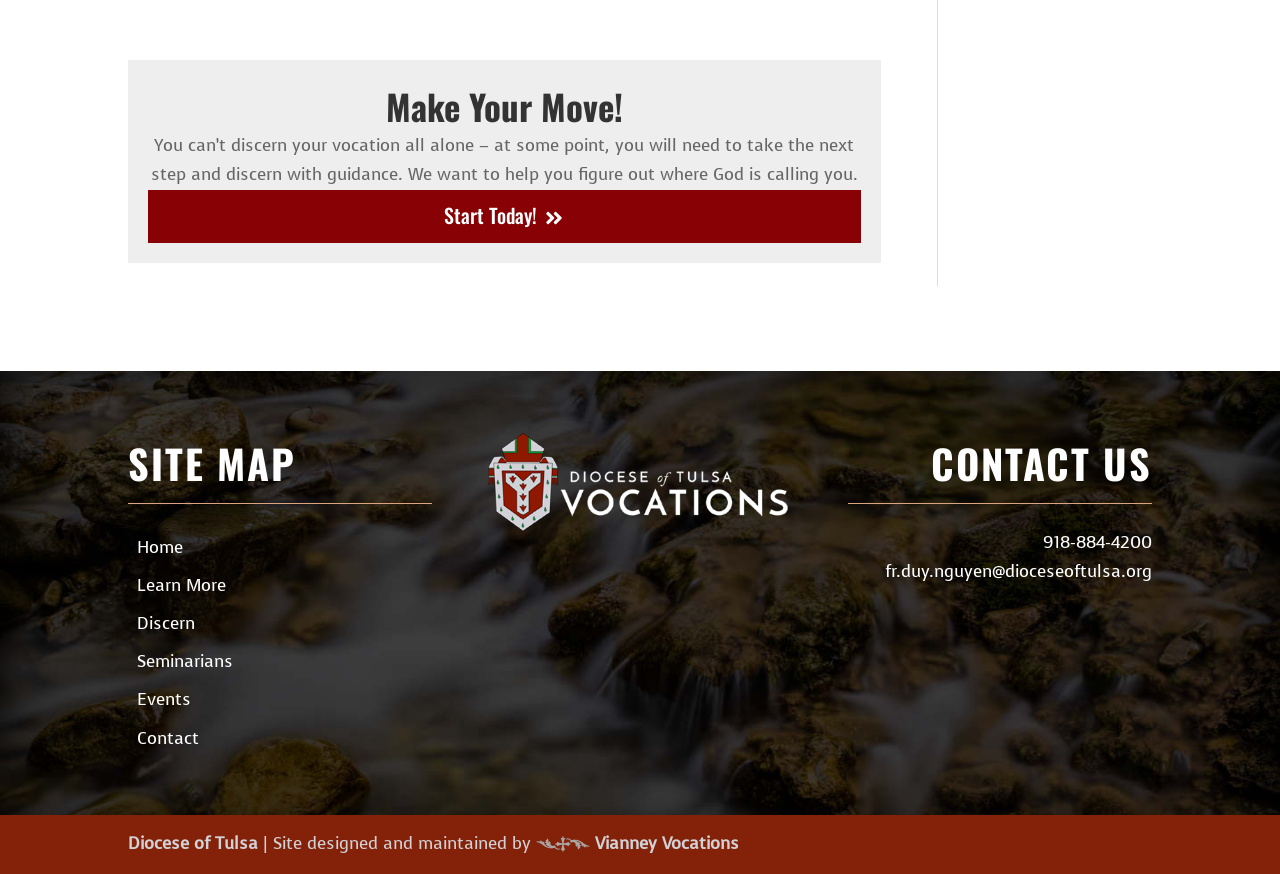What is the call to action on the webpage?
Provide a comprehensive and detailed answer to the question.

The call to action on the webpage is 'Start Today!' which is a link located below the heading 'Make Your Move!' and above the text 'You can’t discern your vocation all alone – at some point, you will need to take the next step and discern with guidance. We want to help you figure out where God is calling you.'